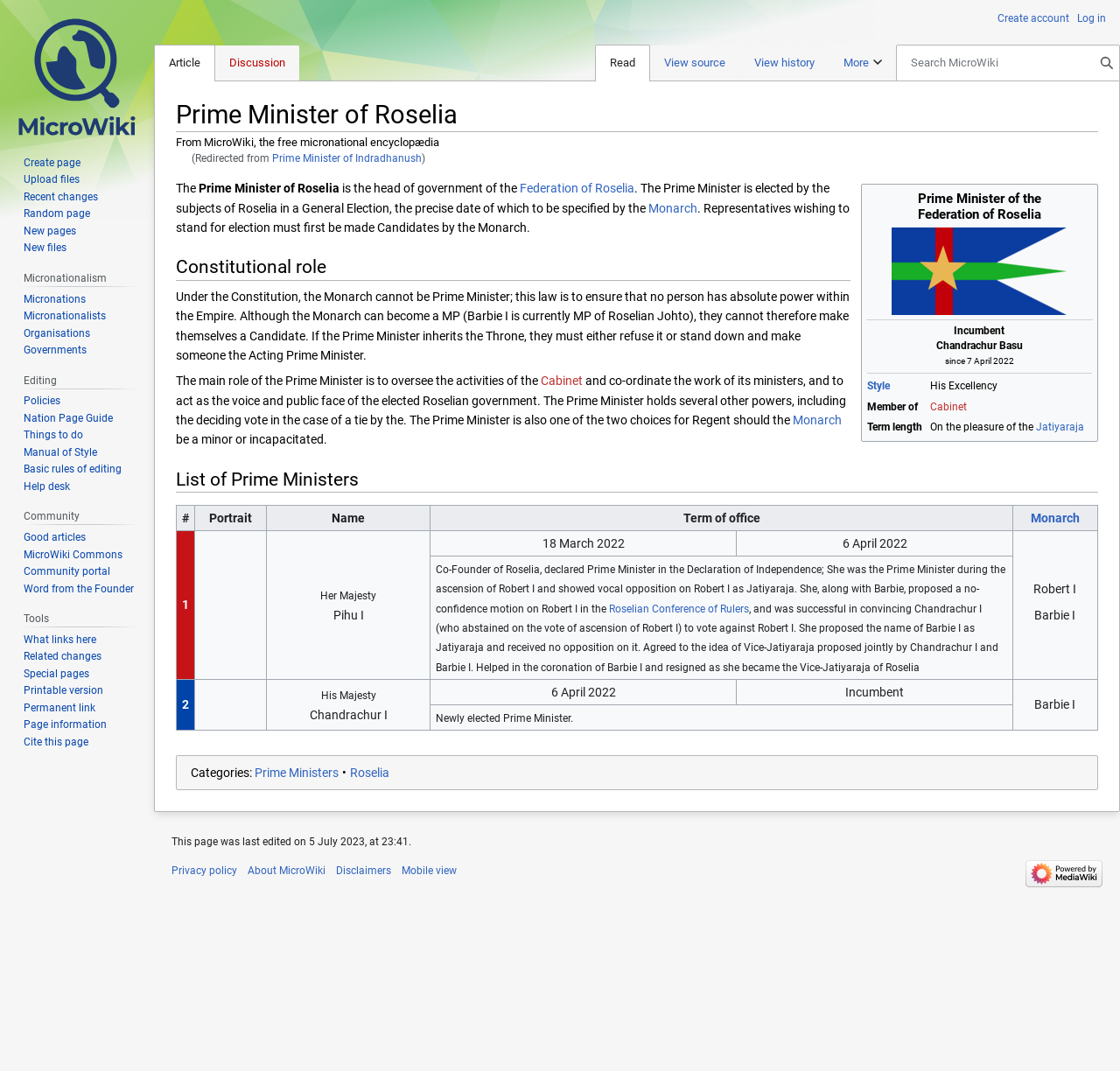Please find the bounding box coordinates of the section that needs to be clicked to achieve this instruction: "Learn about the role of the Monarch".

[0.579, 0.188, 0.623, 0.201]